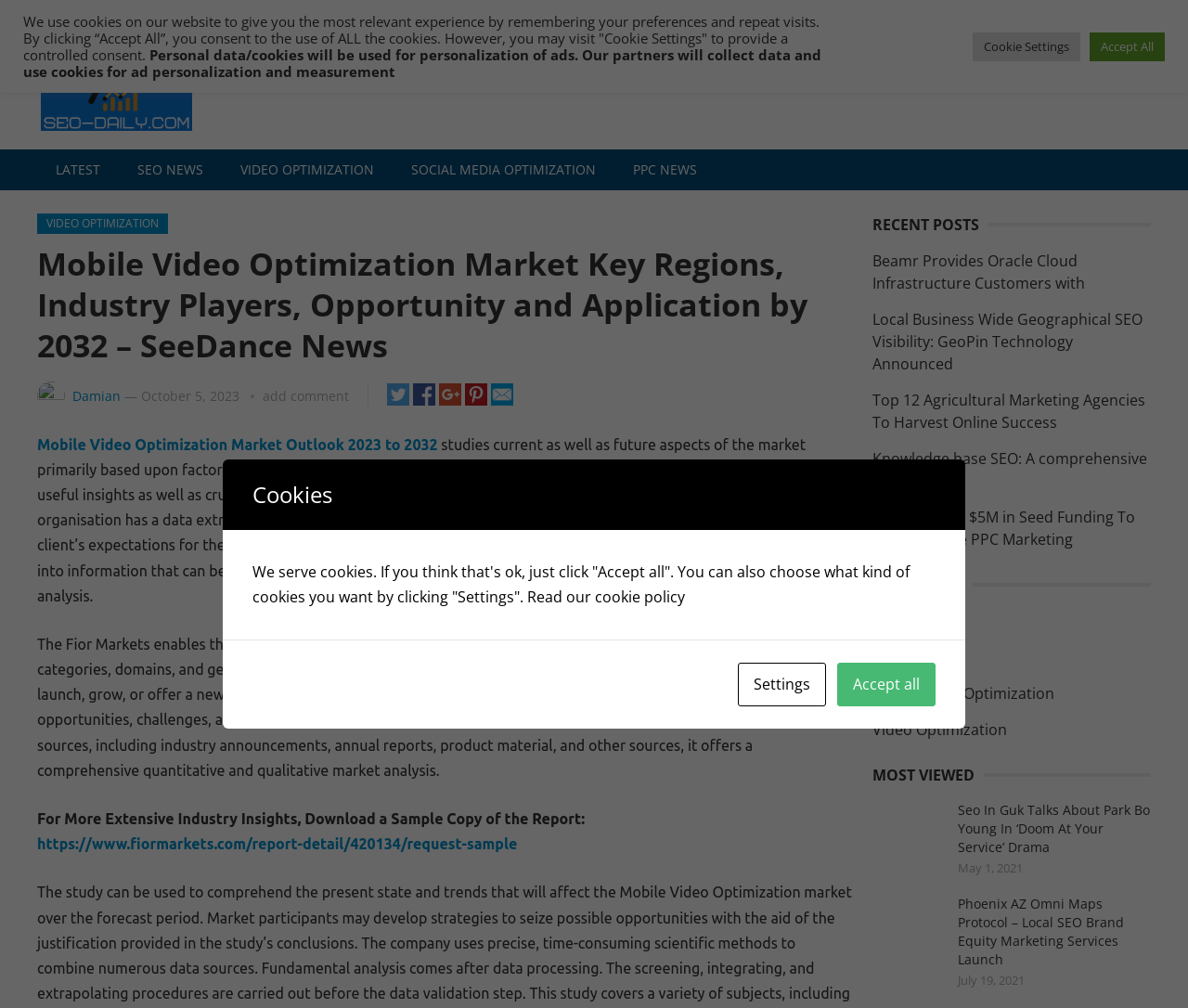Please specify the bounding box coordinates of the clickable section necessary to execute the following command: "Download a sample copy of the report".

[0.031, 0.829, 0.435, 0.845]